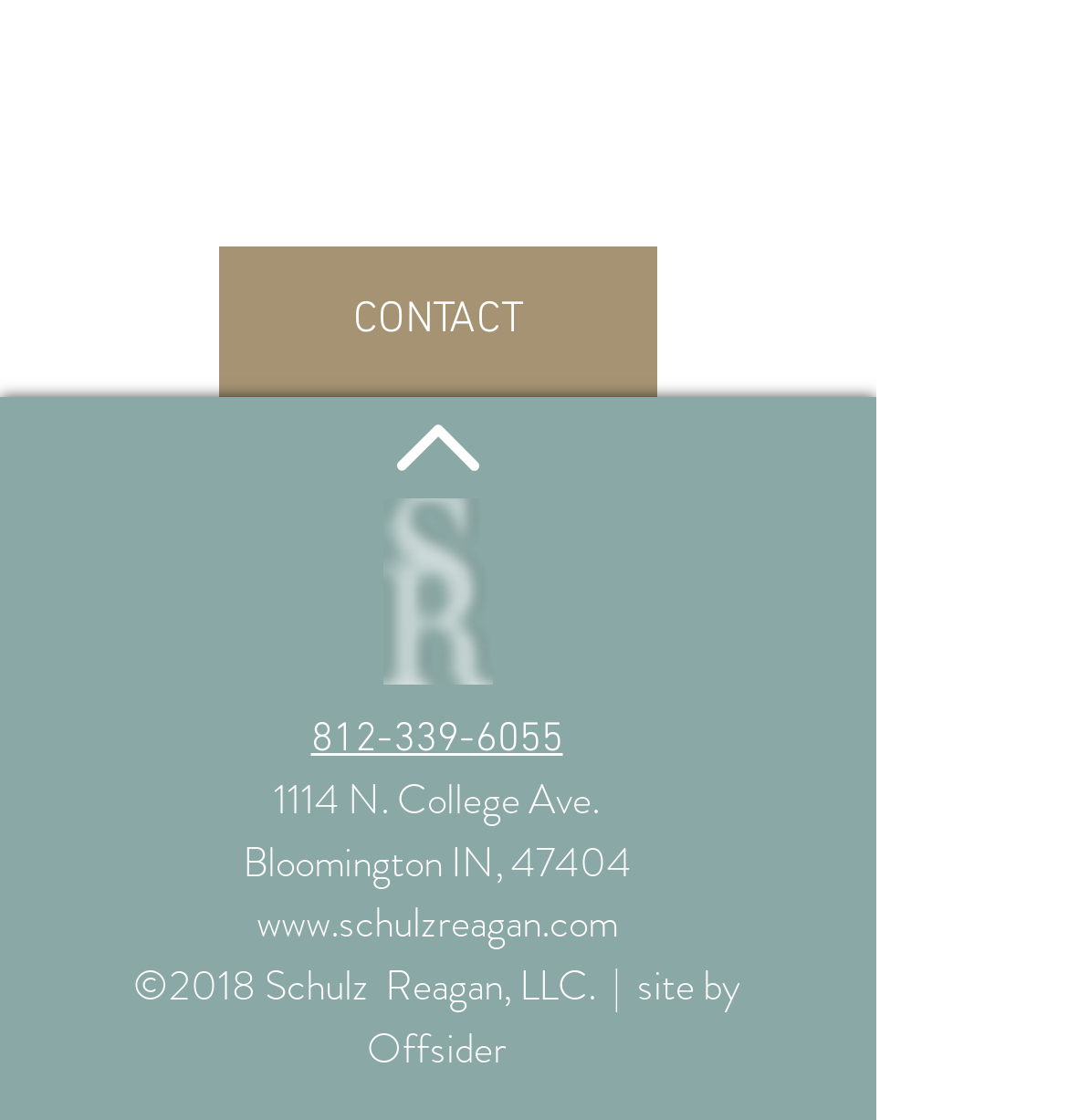What is the copyright year of the website?
Please look at the screenshot and answer using one word or phrase.

2018